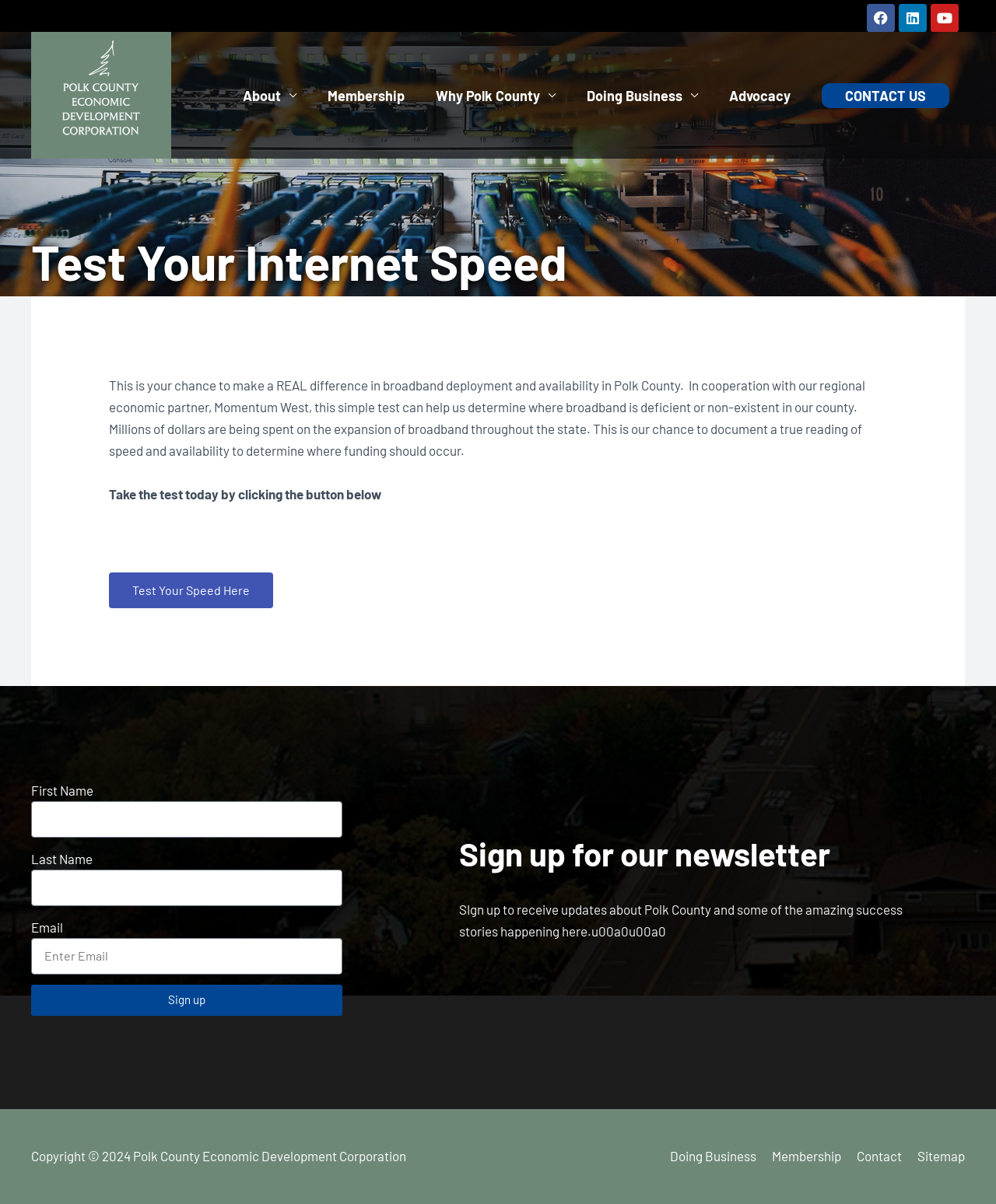Please identify the bounding box coordinates of the element that needs to be clicked to execute the following command: "Click the Sign up button". Provide the bounding box using four float numbers between 0 and 1, formatted as [left, top, right, bottom].

[0.031, 0.818, 0.344, 0.844]